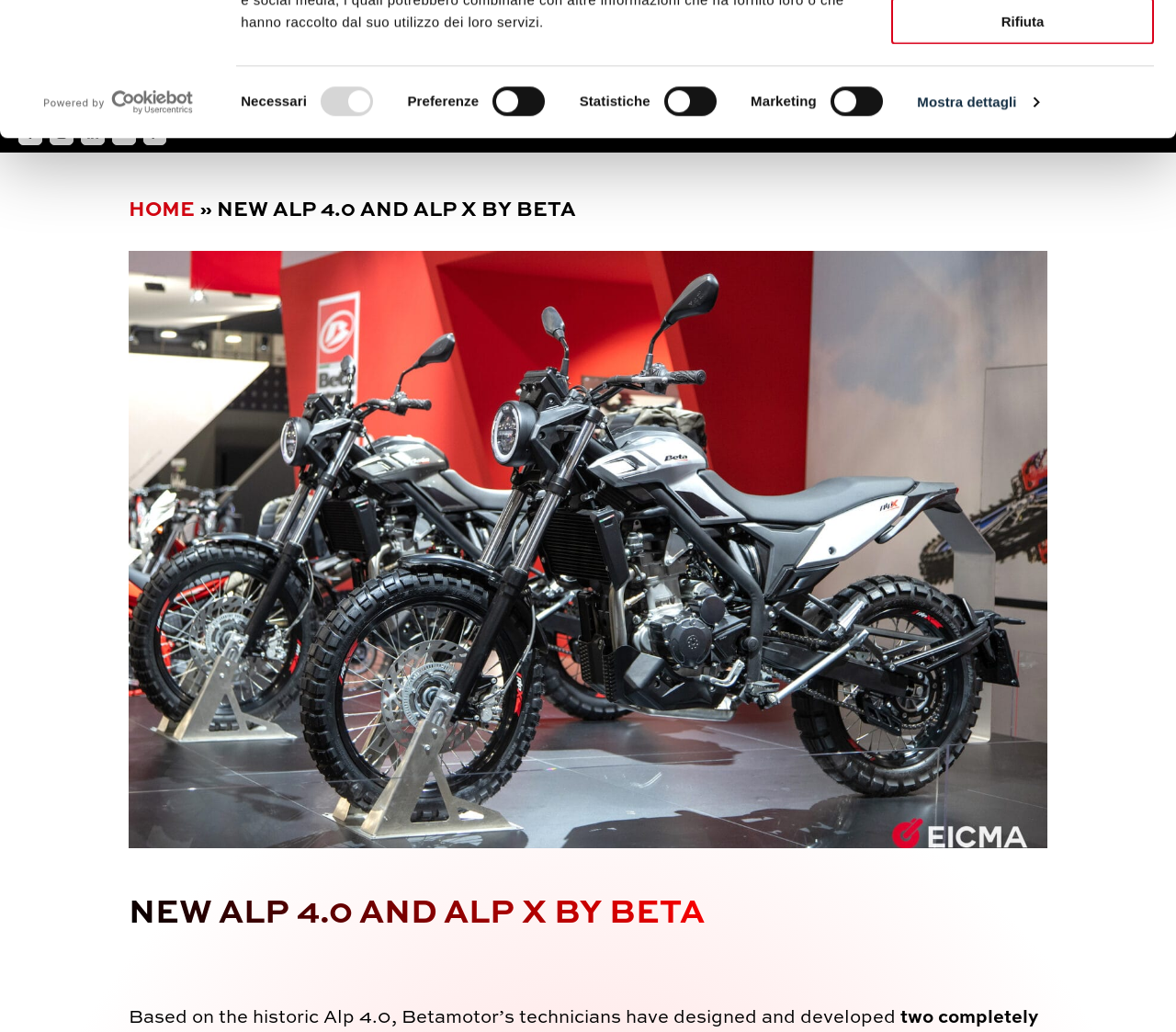Indicate the bounding box coordinates of the element that must be clicked to execute the instruction: "Switch to English". The coordinates should be given as four float numbers between 0 and 1, i.e., [left, top, right, bottom].

[0.782, 0.045, 0.811, 0.065]